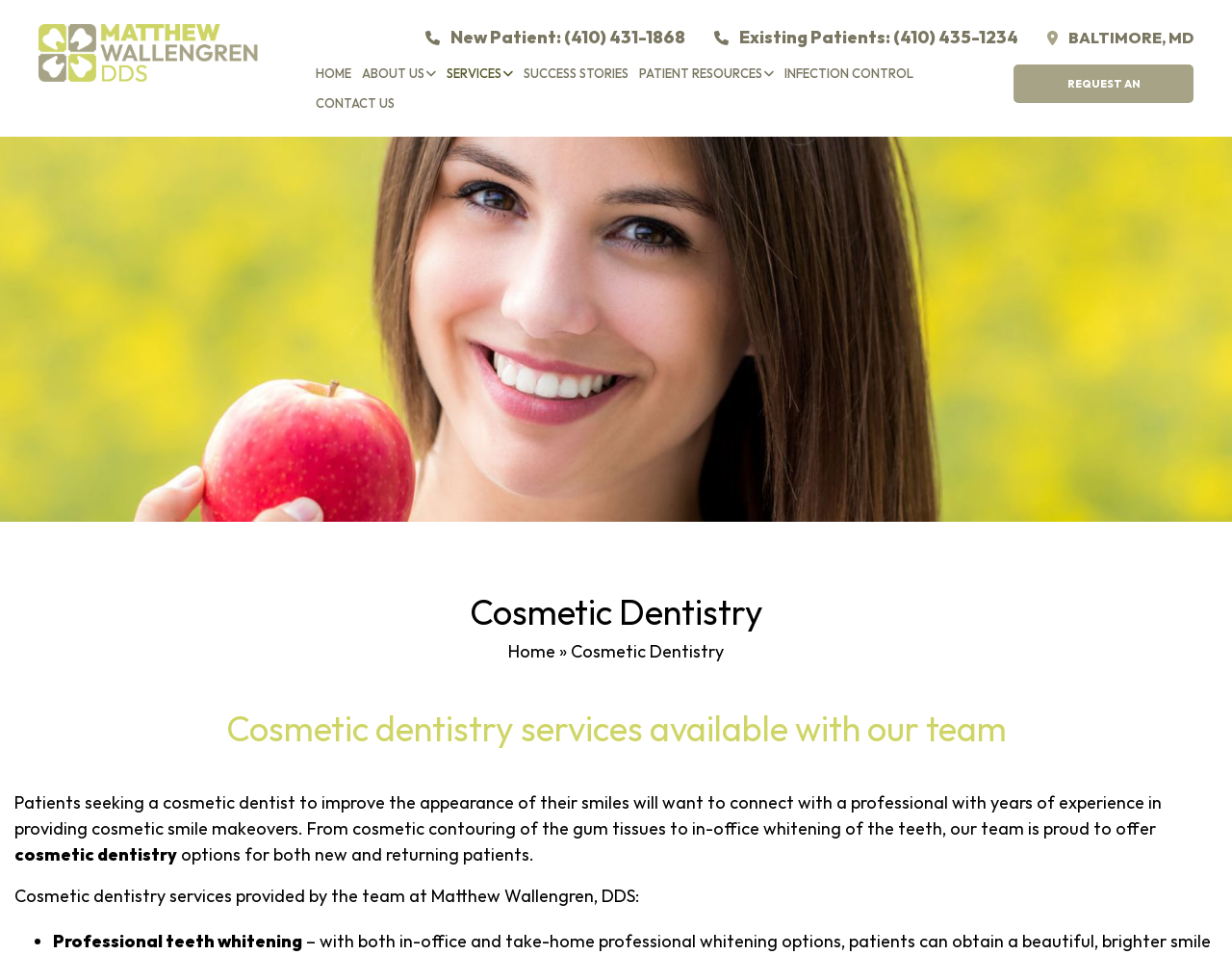From the given element description: "September 2023", find the bounding box for the UI element. Provide the coordinates as four float numbers between 0 and 1, in the order [left, top, right, bottom].

None